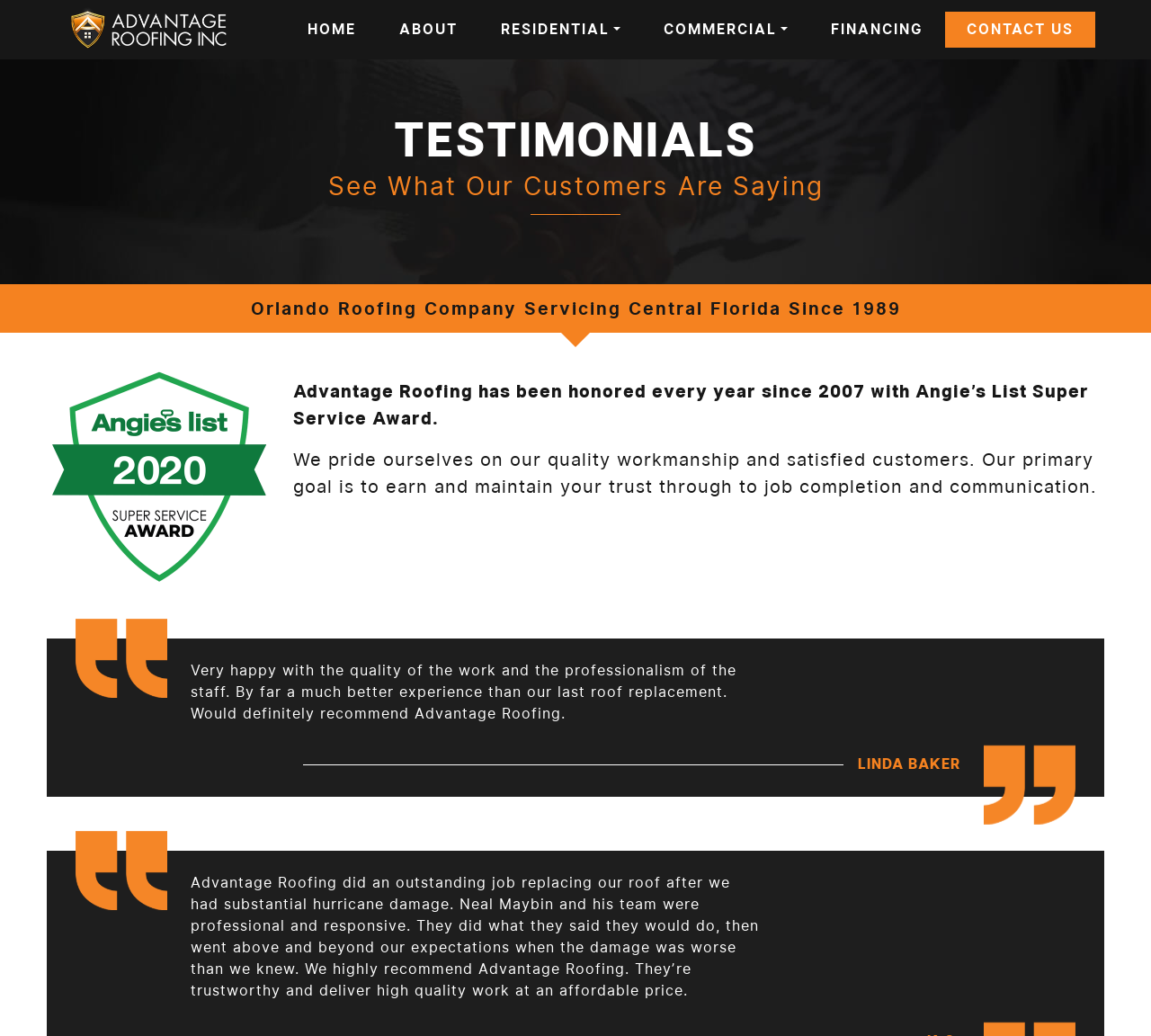What award has Advantage Roofing received every year since 2007?
By examining the image, provide a one-word or phrase answer.

Angie's List Super Service Award